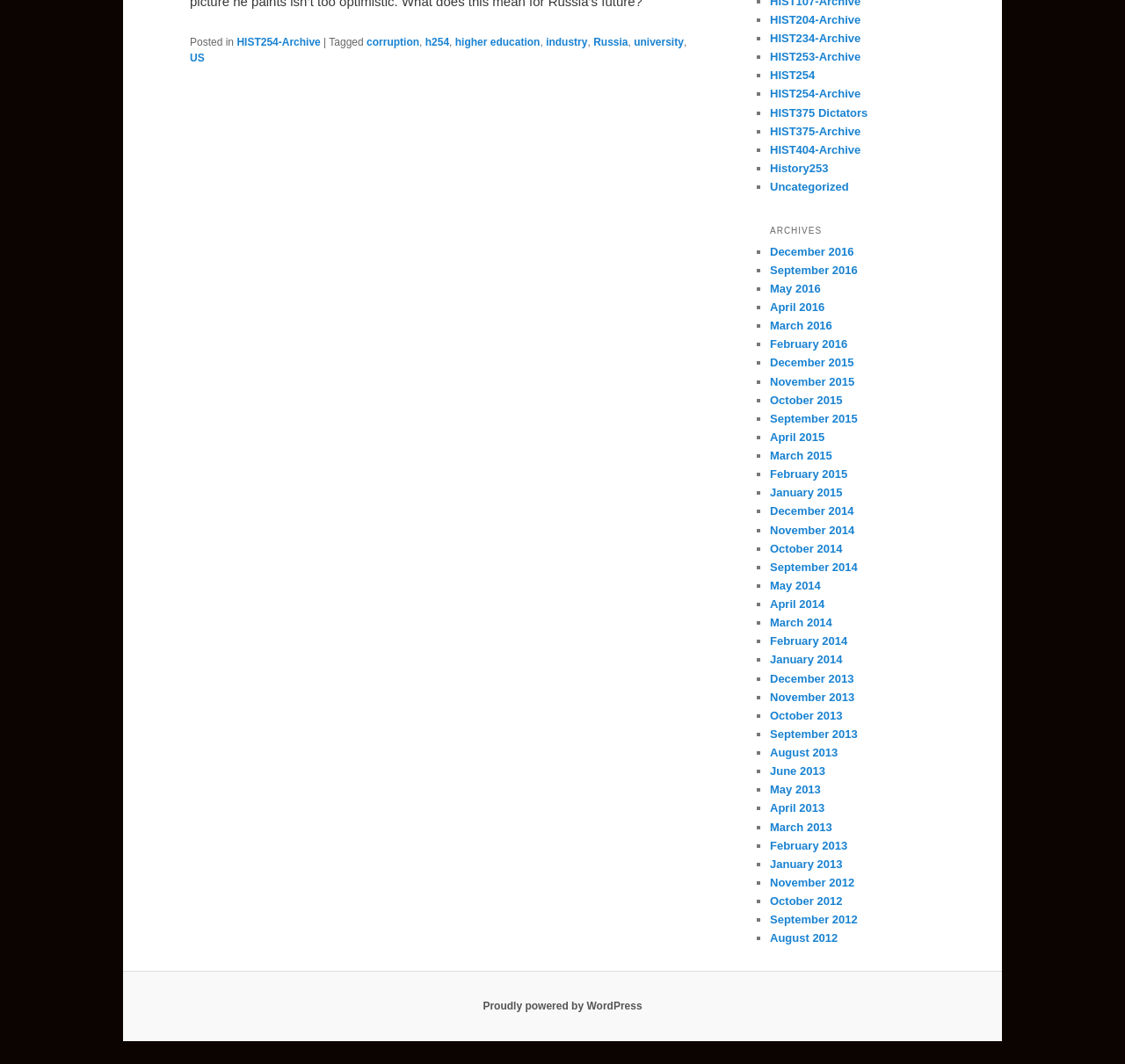Please examine the image and provide a detailed answer to the question: What is the category of the first archive?

The first archive is listed as 'HIST254-Archive' which suggests that it belongs to the category of HIST254.